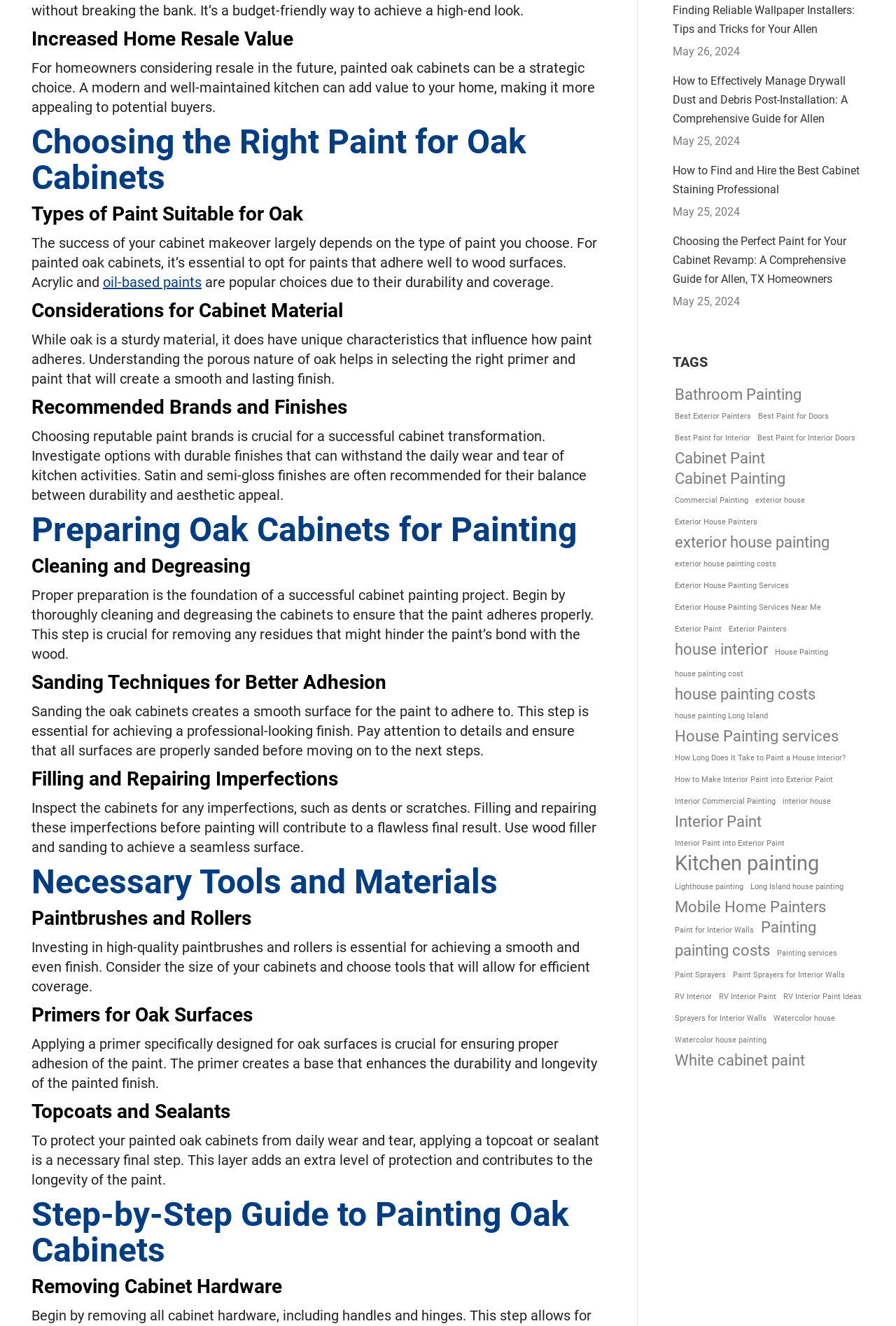Specify the bounding box coordinates of the element's region that should be clicked to achieve the following instruction: "Click on the link 'How to Effectively Manage Drywall Dust and Debris Post-Installation: A Comprehensive Guide for Allen'". The bounding box coordinates consist of four float numbers between 0 and 1, in the format [left, top, right, bottom].

[0.751, 0.054, 0.965, 0.097]